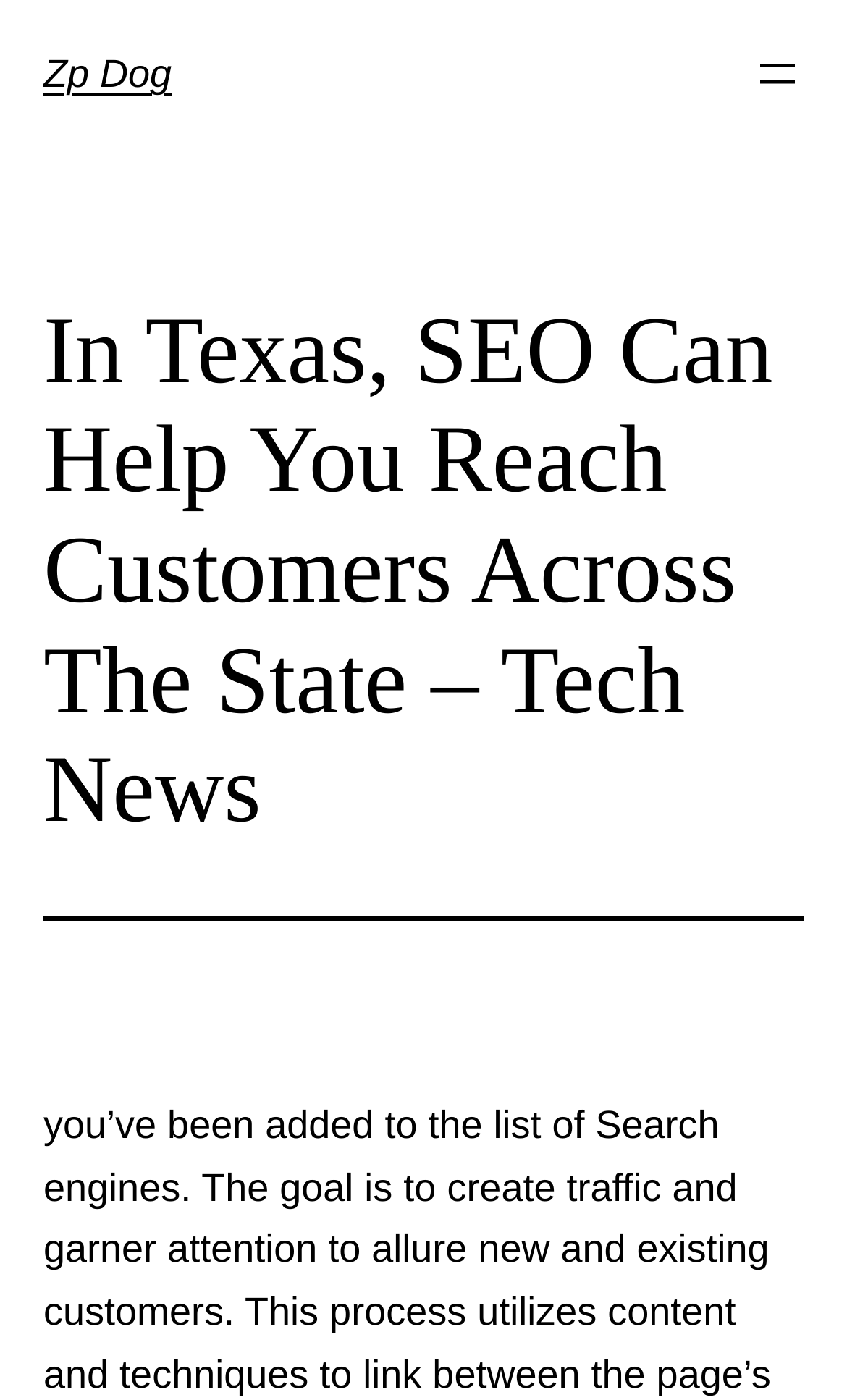Identify the bounding box coordinates of the HTML element based on this description: "Zp Dog".

[0.051, 0.037, 0.203, 0.068]